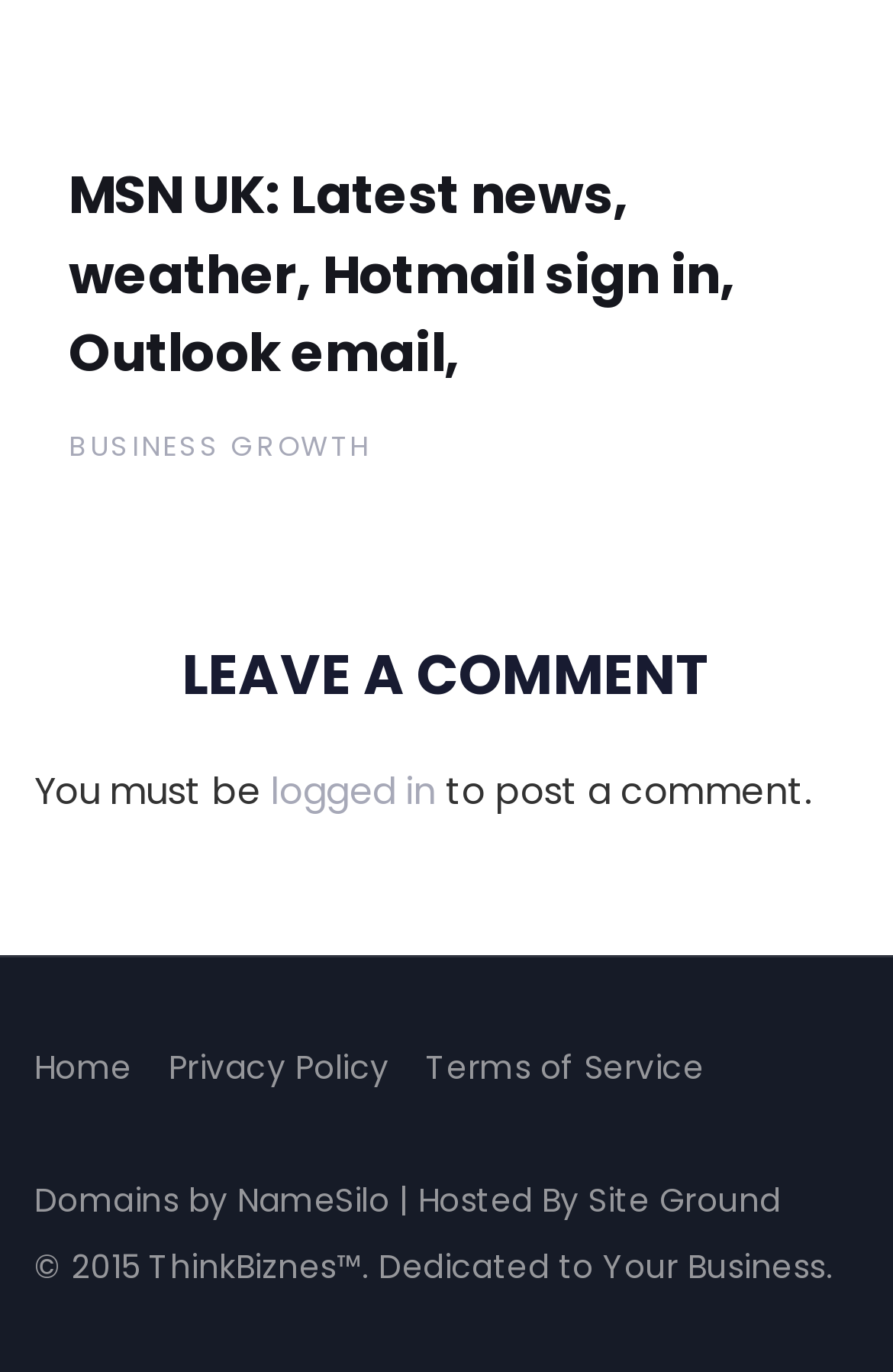Answer the question using only a single word or phrase: 
What is the copyright year of the website?

2015